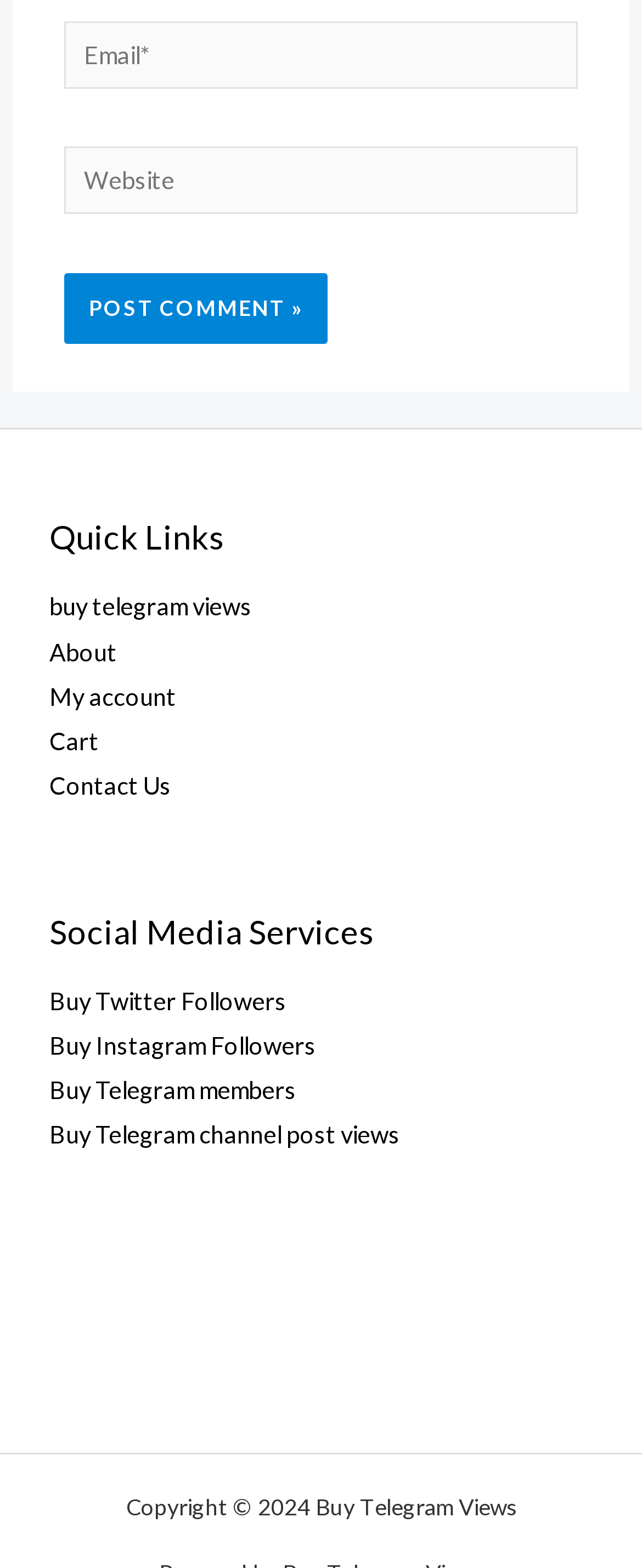Please determine the bounding box coordinates of the element to click in order to execute the following instruction: "Visit the 'About' page". The coordinates should be four float numbers between 0 and 1, specified as [left, top, right, bottom].

[0.077, 0.407, 0.182, 0.425]